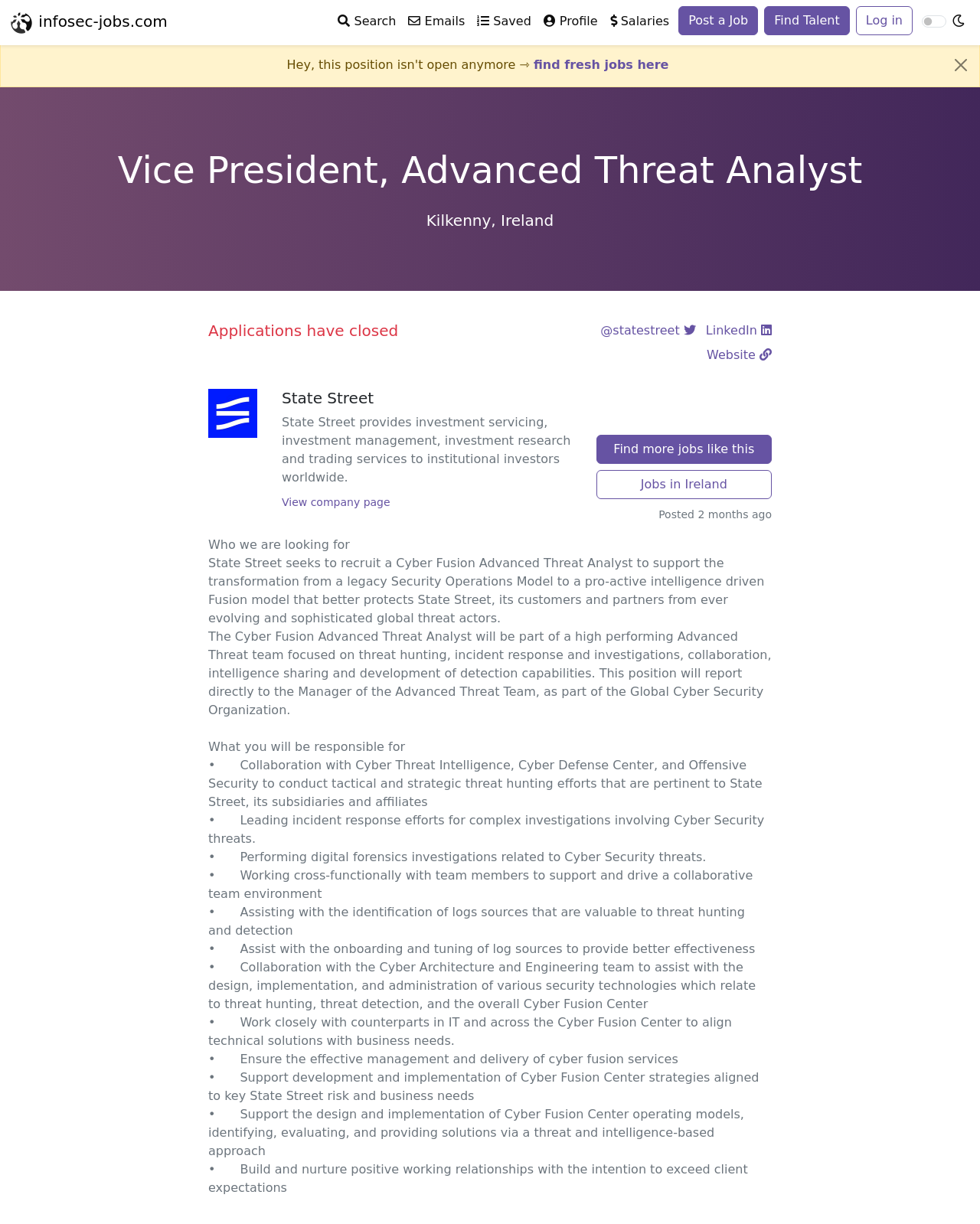Find the bounding box coordinates of the area that needs to be clicked in order to achieve the following instruction: "Search for jobs". The coordinates should be specified as four float numbers between 0 and 1, i.e., [left, top, right, bottom].

[0.339, 0.005, 0.411, 0.03]